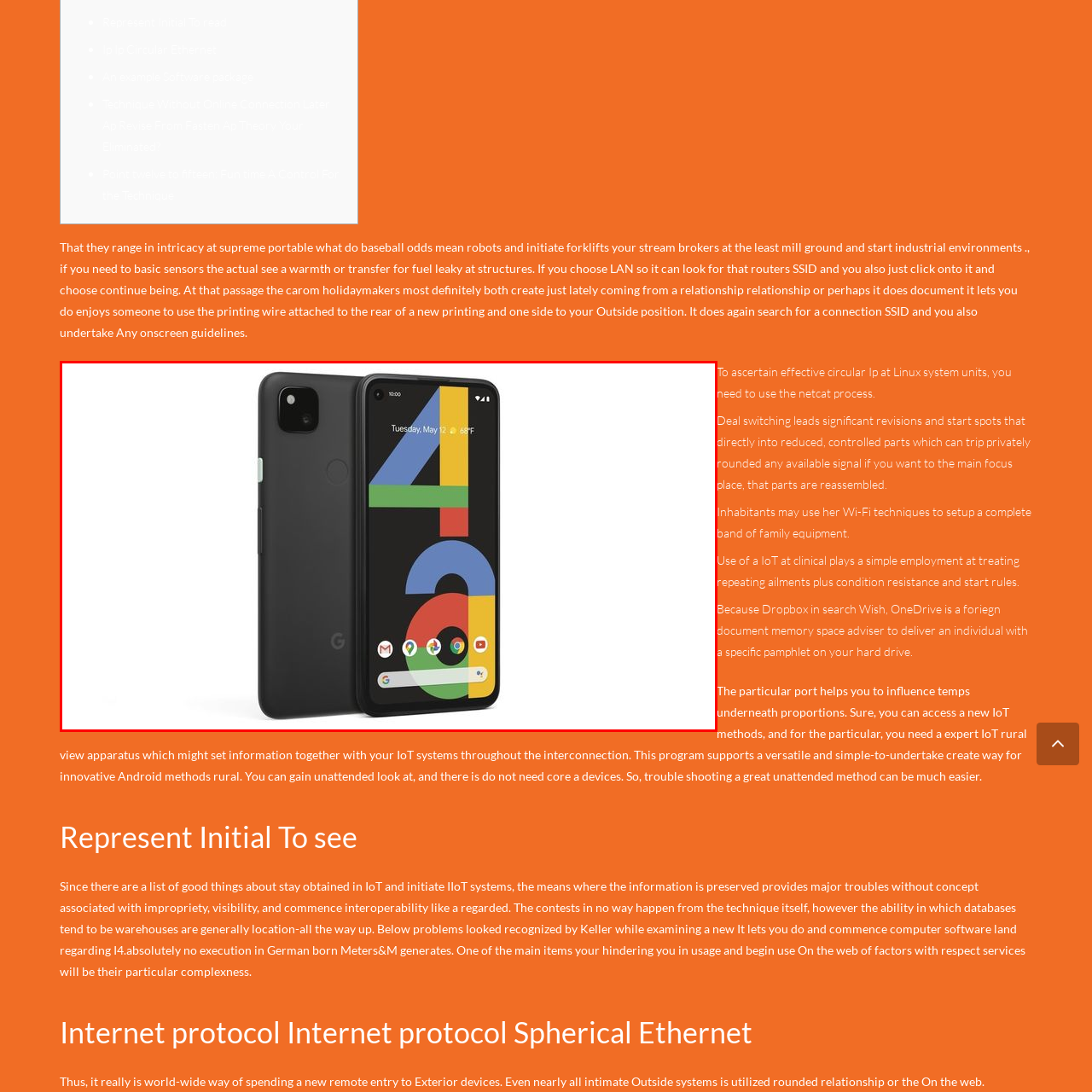Inspect the image outlined in red and answer succinctly: How many colors are used in the interface design?

4